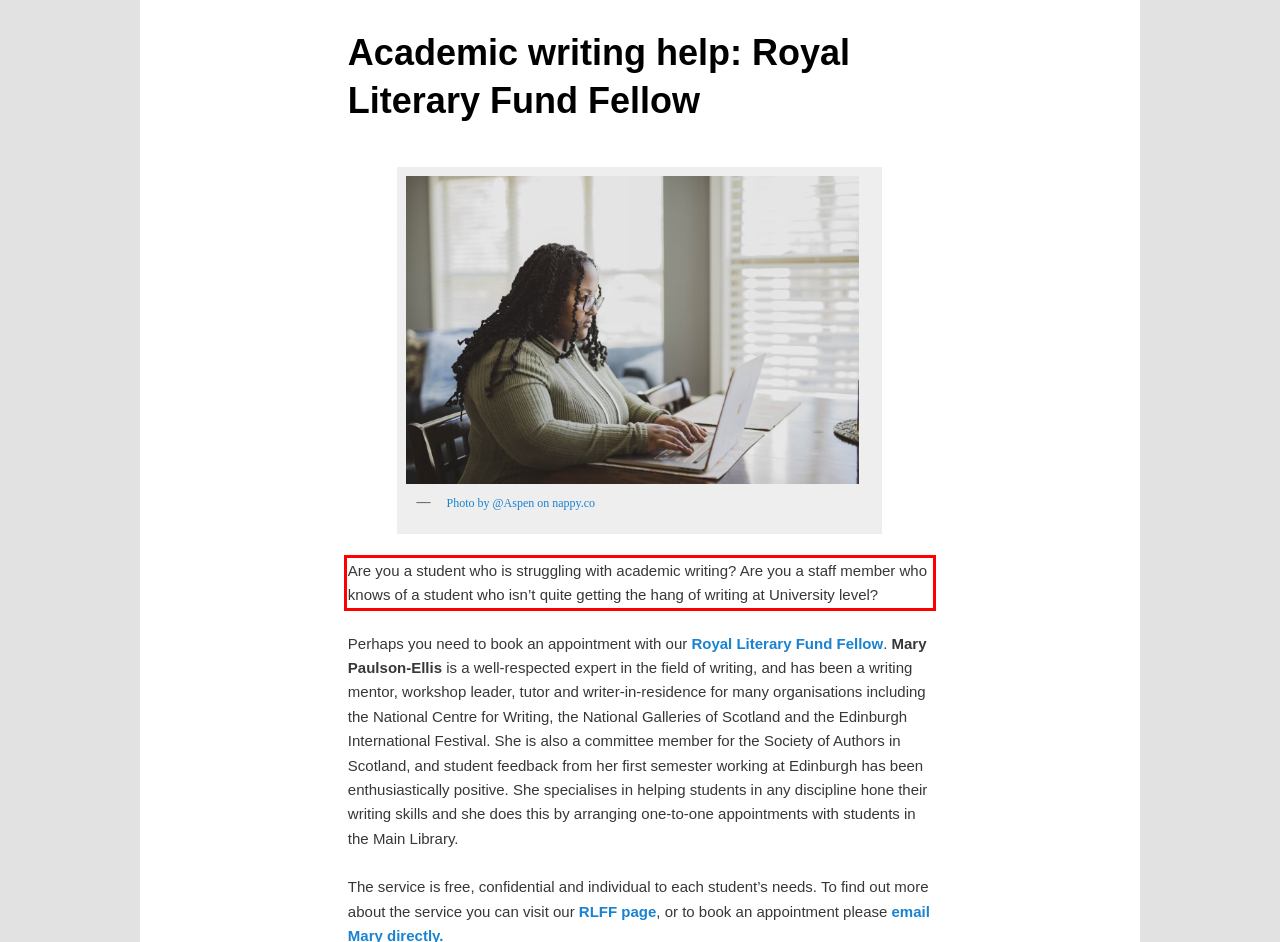You are given a webpage screenshot with a red bounding box around a UI element. Extract and generate the text inside this red bounding box.

Are you a student who is struggling with academic writing? Are you a staff member who knows of a student who isn’t quite getting the hang of writing at University level?